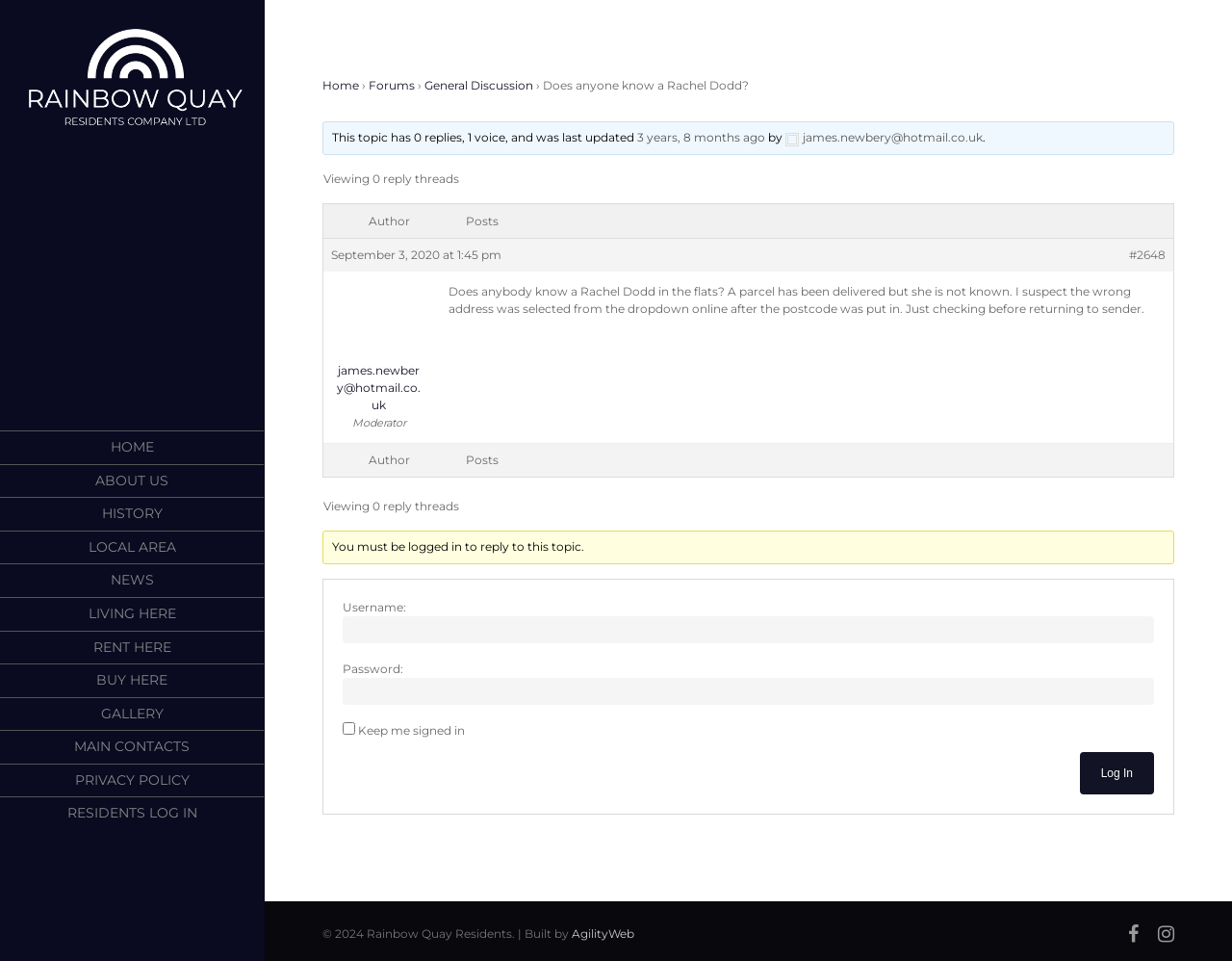Please predict the bounding box coordinates of the element's region where a click is necessary to complete the following instruction: "Click on the 'HOME' link". The coordinates should be represented by four float numbers between 0 and 1, i.e., [left, top, right, bottom].

[0.089, 0.449, 0.125, 0.482]